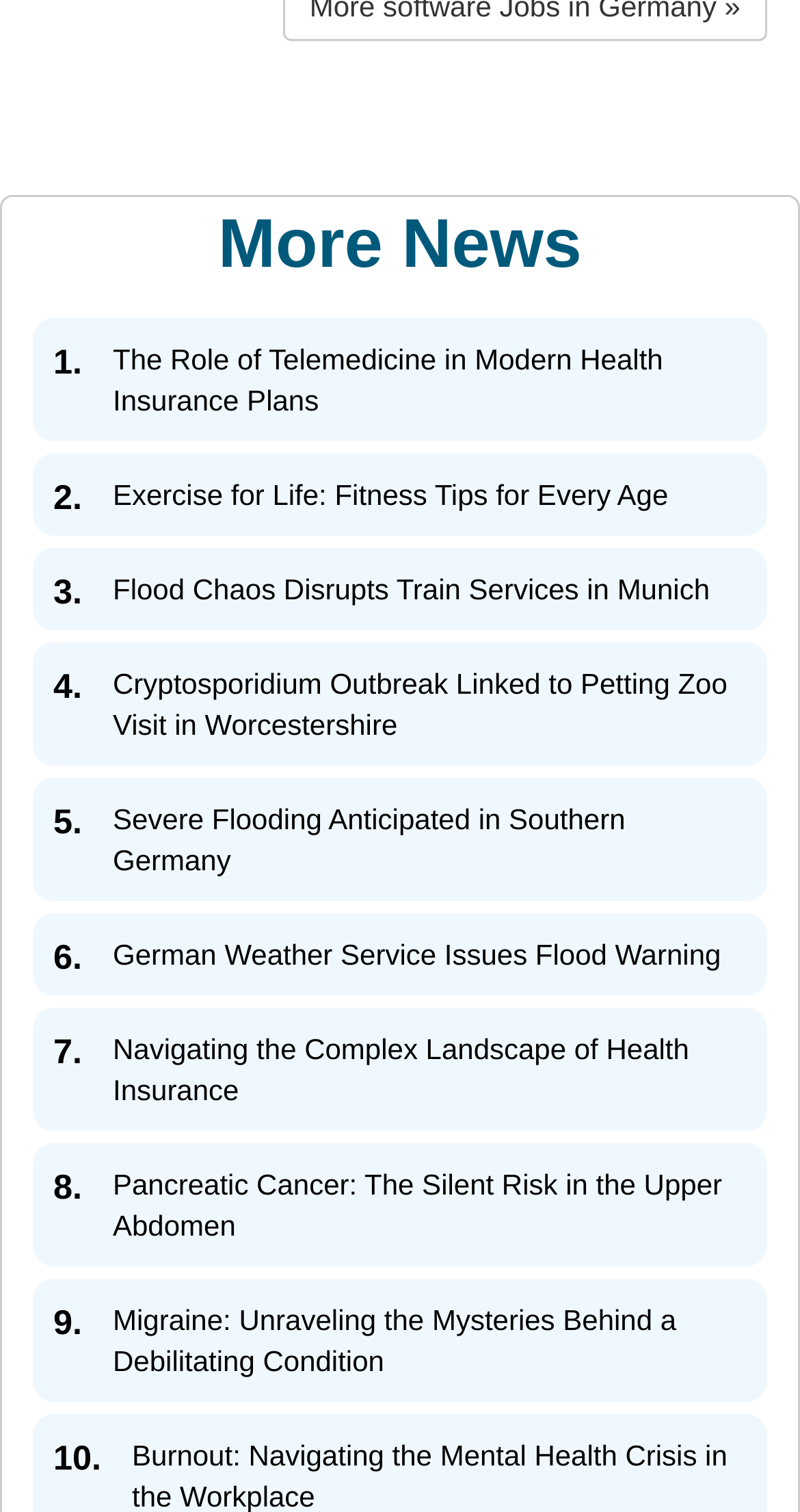Pinpoint the bounding box coordinates of the element that must be clicked to accomplish the following instruction: "Read article about pancreatic cancer". The coordinates should be in the format of four float numbers between 0 and 1, i.e., [left, top, right, bottom].

[0.141, 0.321, 0.903, 0.37]